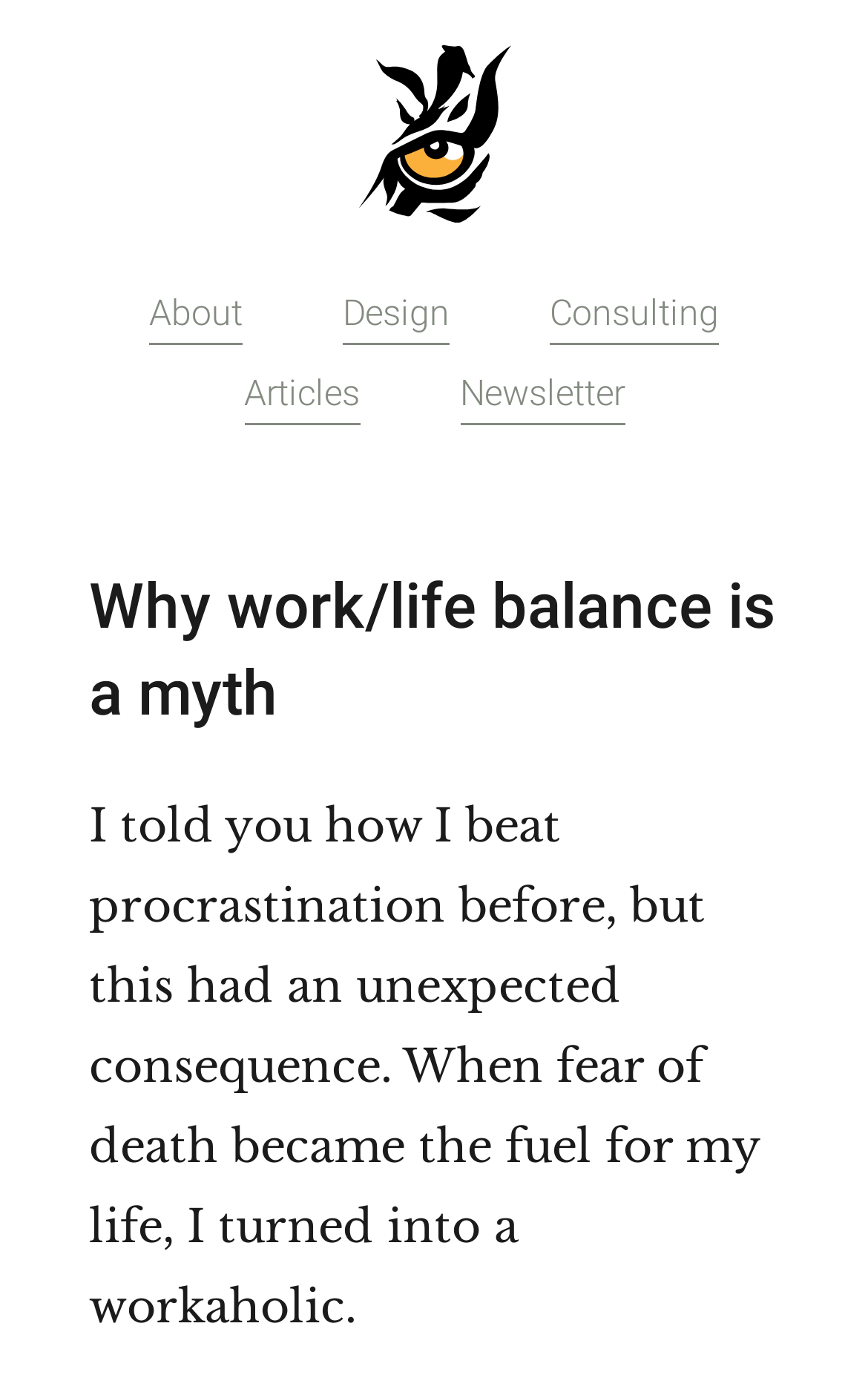Please find the bounding box coordinates (top-left x, top-left y, bottom-right x, bottom-right y) in the screenshot for the UI element described as follows: Newsletter

[0.529, 0.27, 0.719, 0.309]